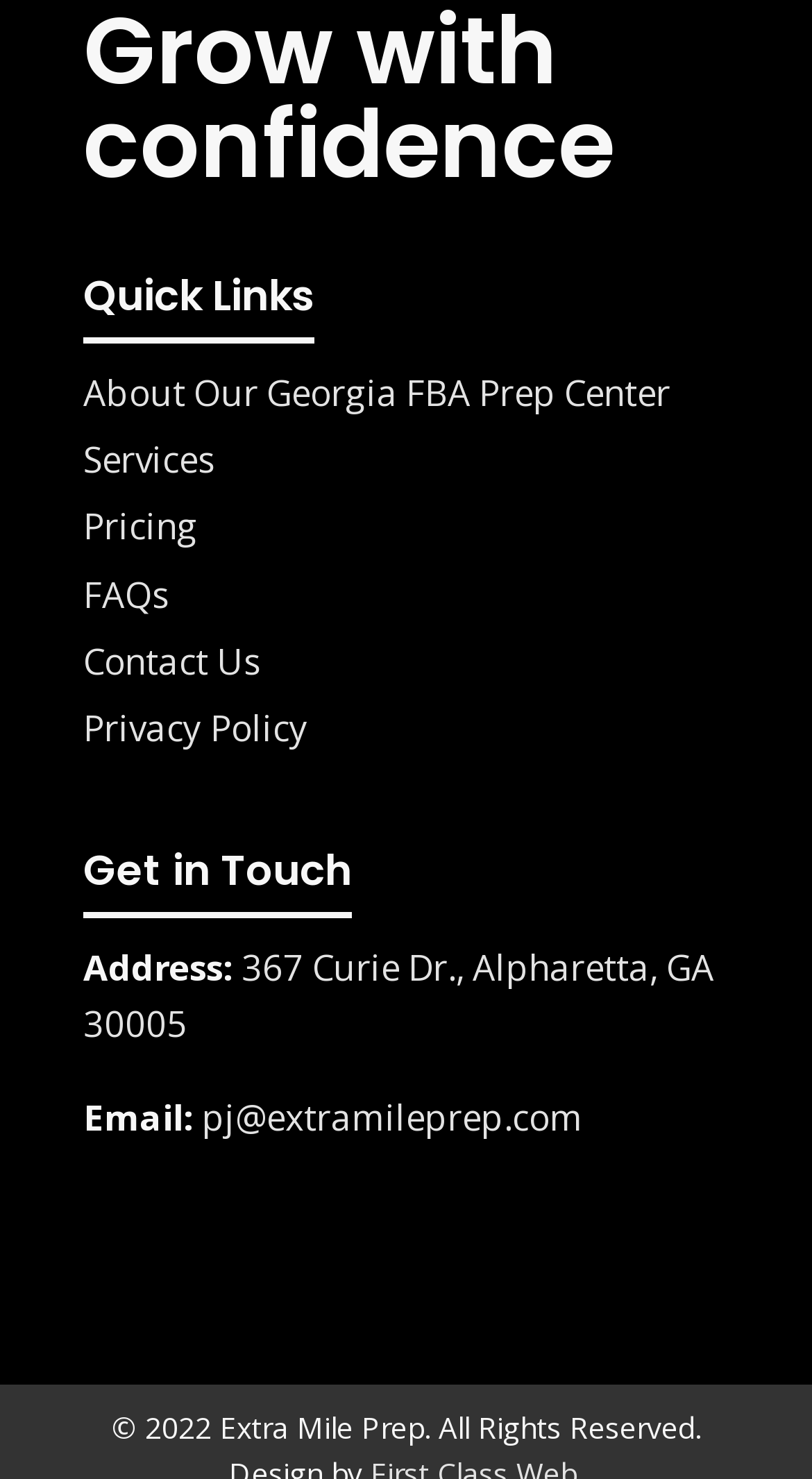How many sections are there on the webpage? Based on the screenshot, please respond with a single word or phrase.

2